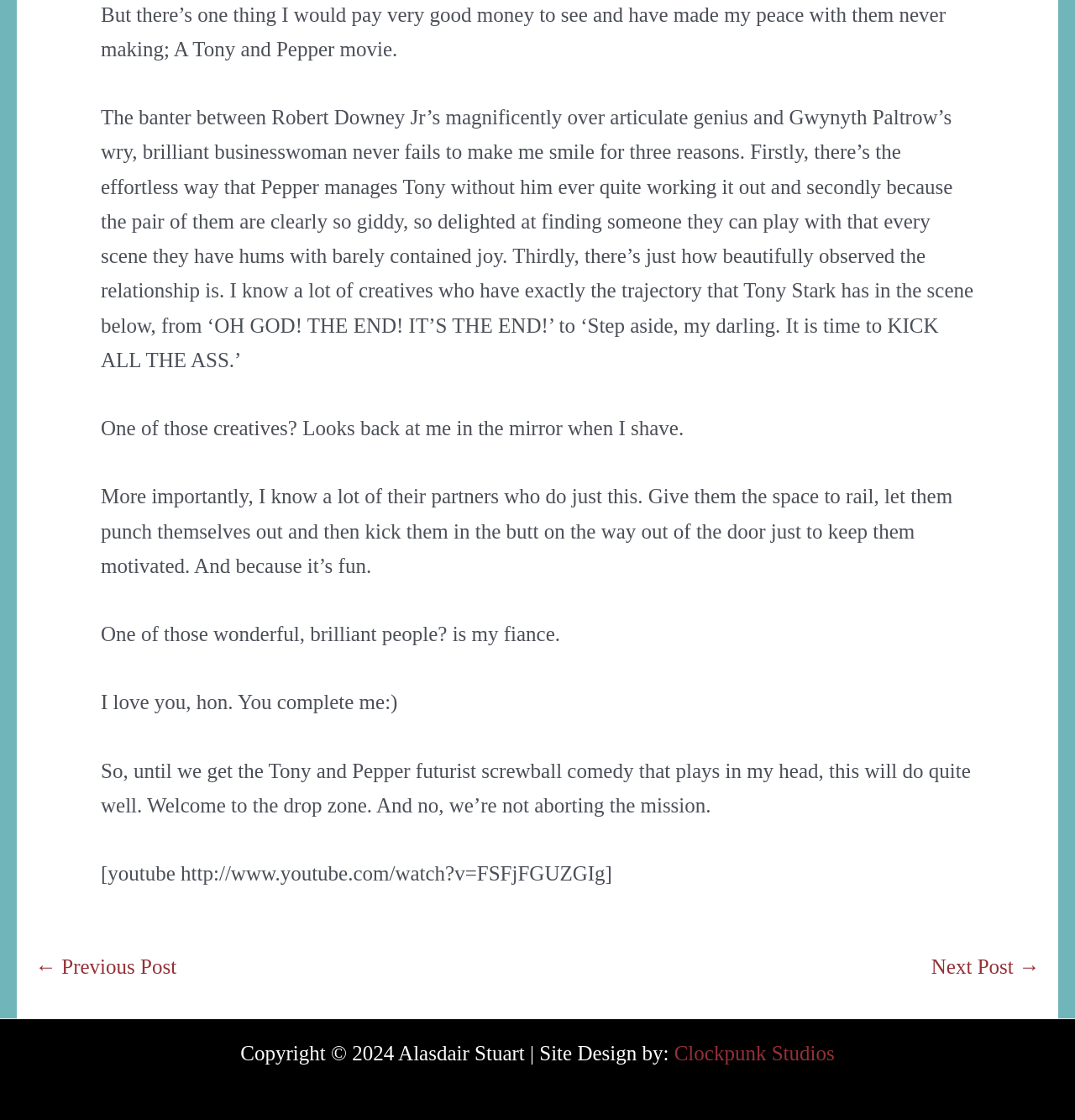Answer this question using a single word or a brief phrase:
What type of content is embedded in the article?

YouTube video